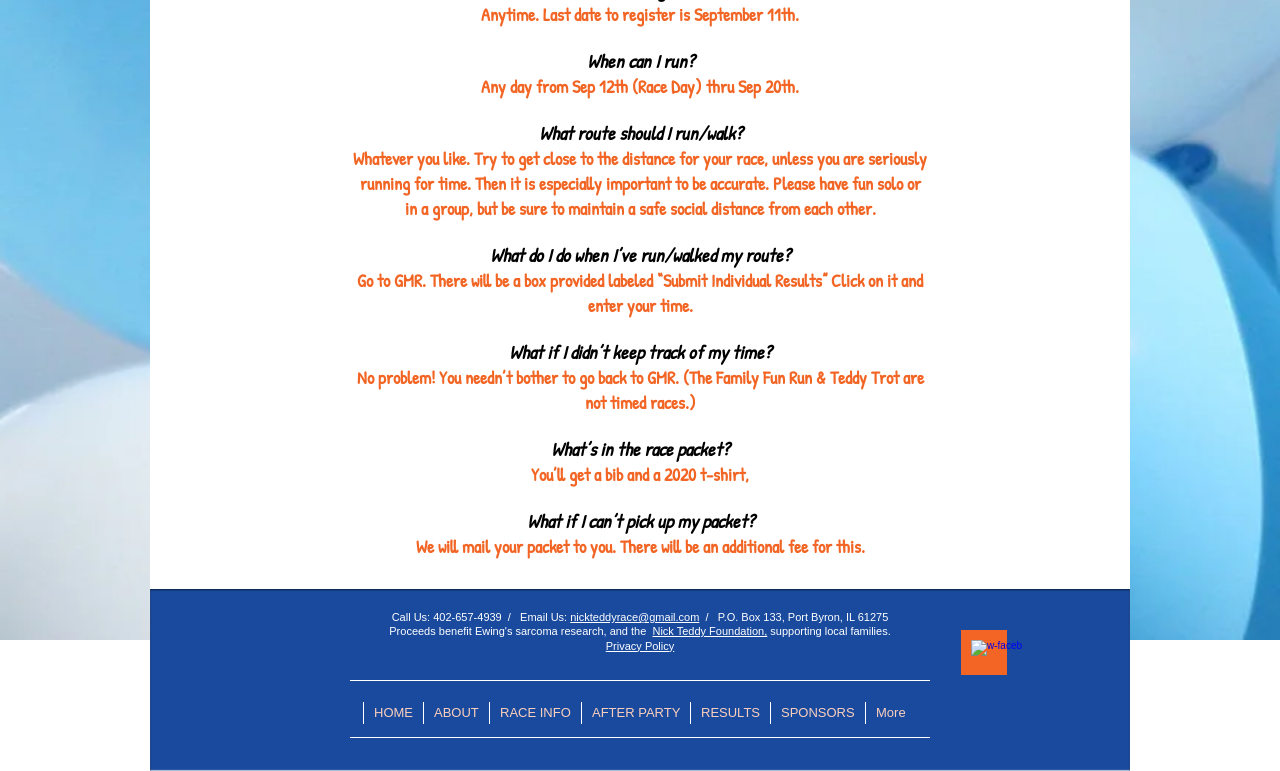From the webpage screenshot, predict the bounding box of the UI element that matches this description: "Nick Teddy Foundation,".

[0.51, 0.811, 0.599, 0.827]